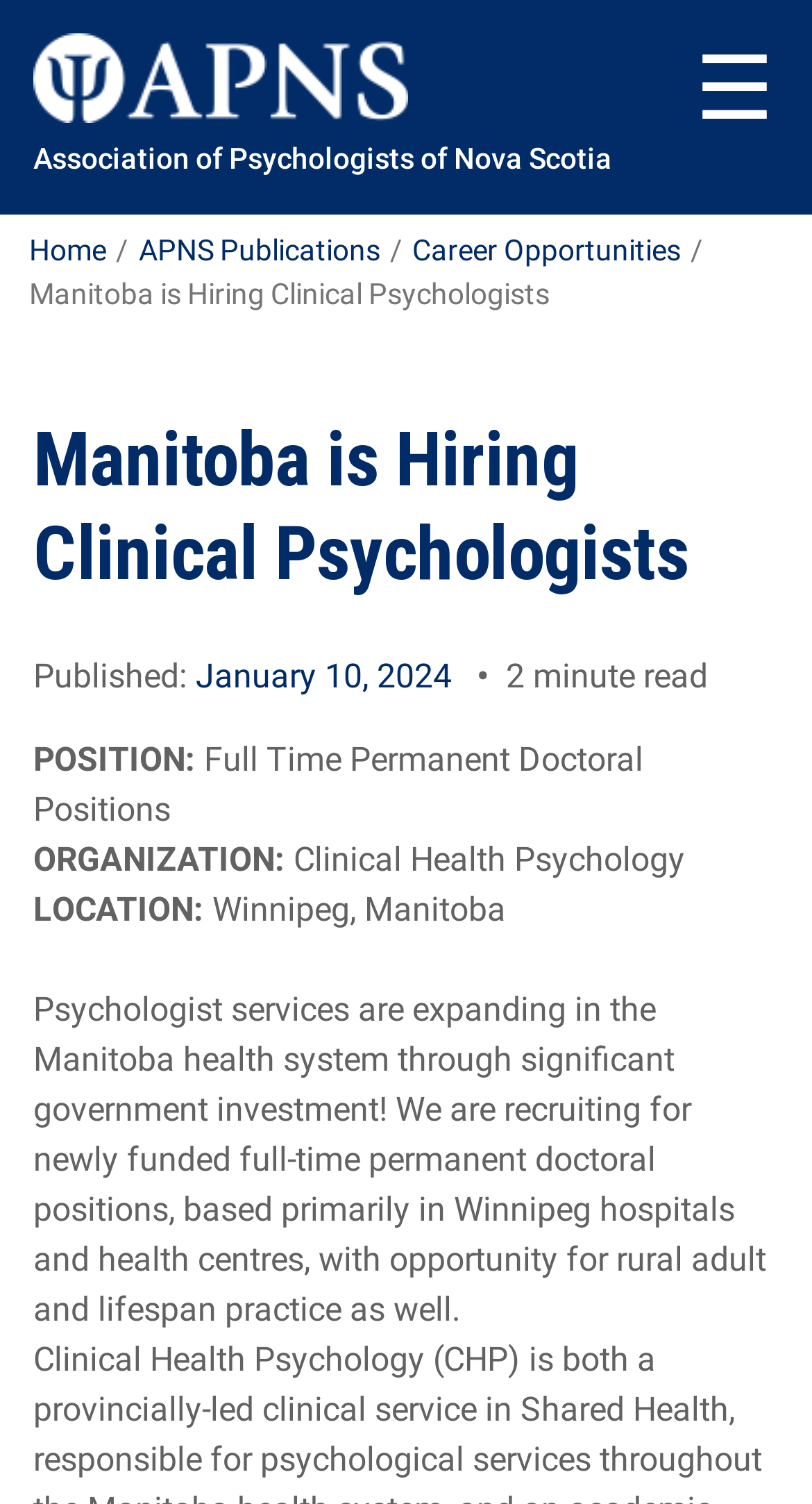Please answer the following question using a single word or phrase: 
What is the type of job being offered?

Full Time Permanent Doctoral Positions